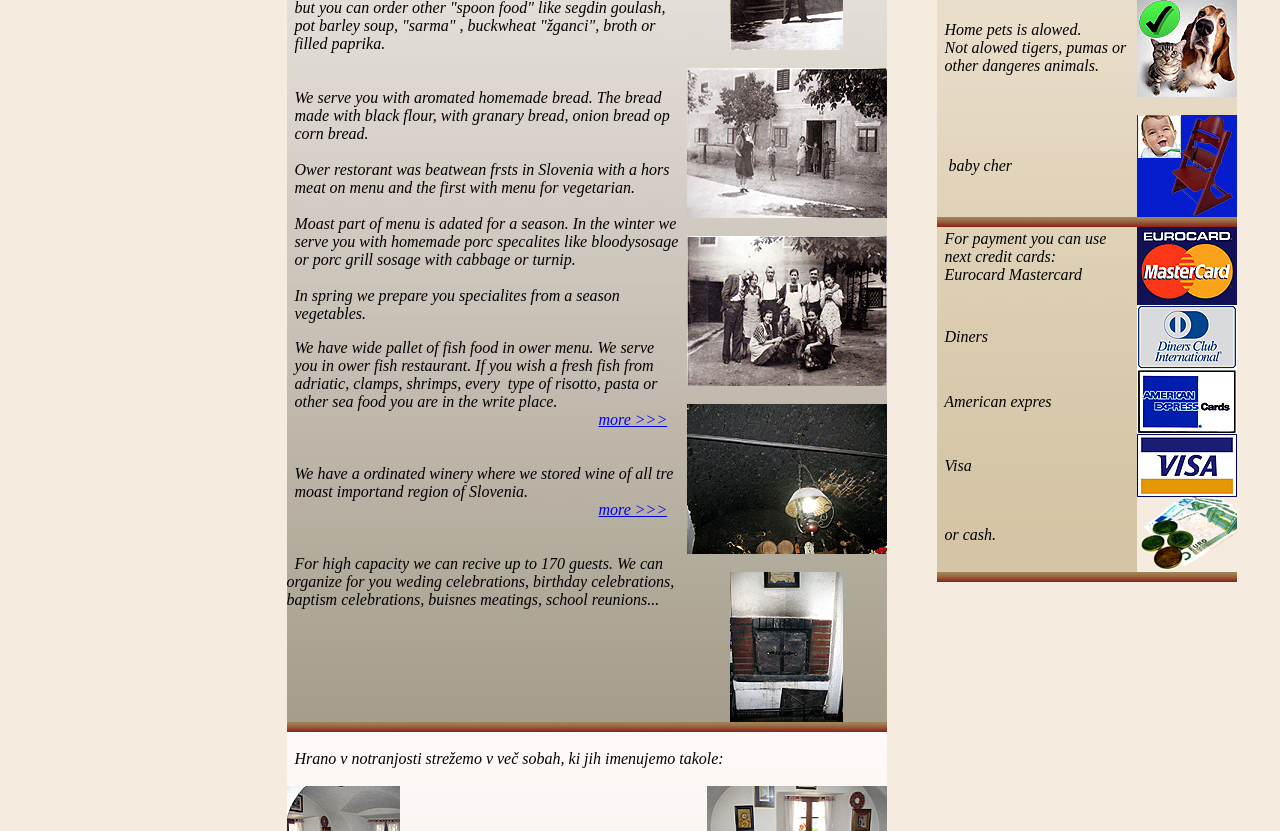Extract the bounding box coordinates for the HTML element that matches this description: "more >>>". The coordinates should be four float numbers between 0 and 1, i.e., [left, top, right, bottom].

[0.468, 0.495, 0.521, 0.515]